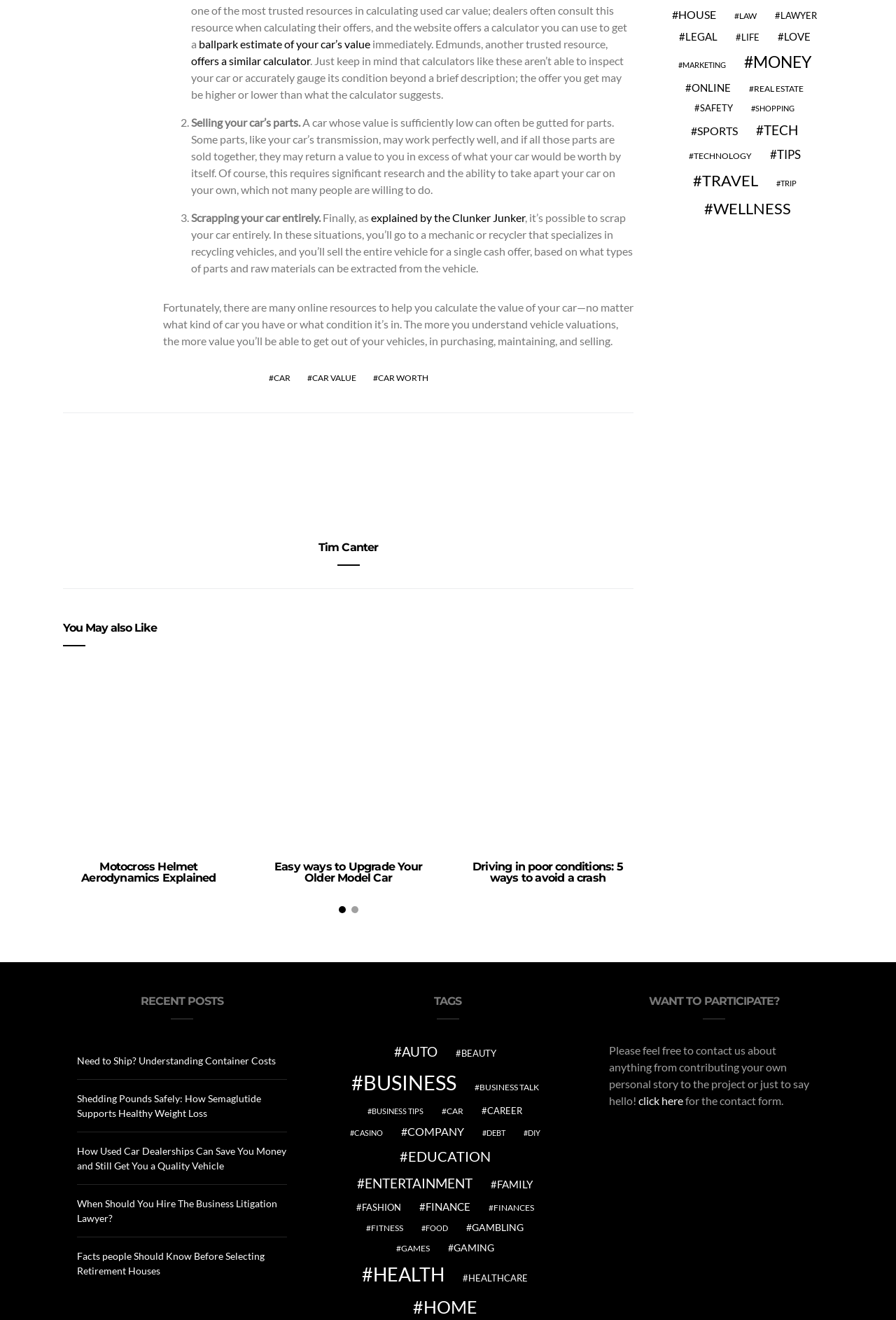Identify the bounding box coordinates of the specific part of the webpage to click to complete this instruction: "explore 'money' category".

[0.84, 0.039, 0.905, 0.054]